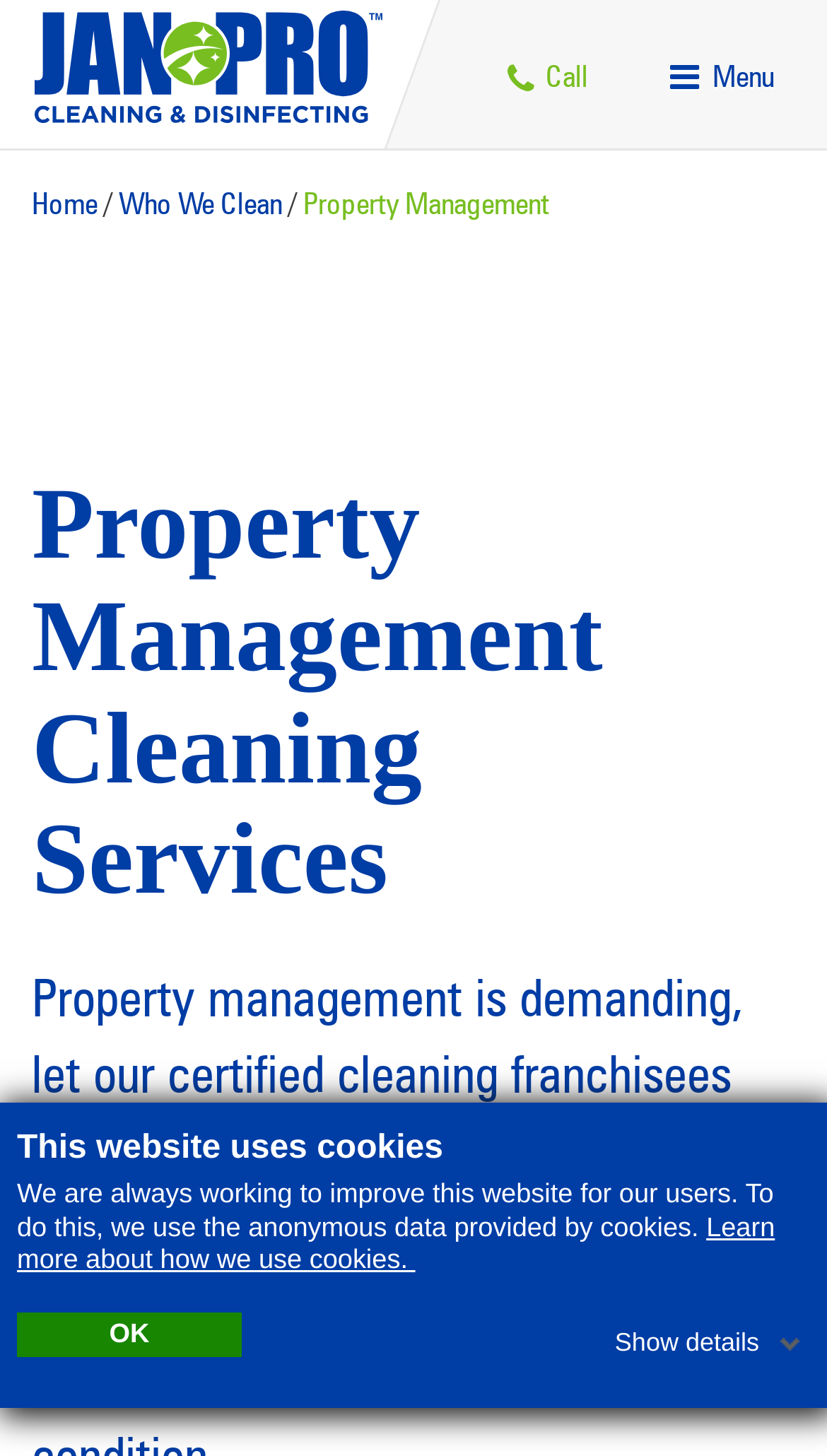What is the icon on the top right corner?
Refer to the image and give a detailed response to the question.

I looked at the top right corner of the webpage and found a button with the text 'Menu', which is likely an icon to open a menu.